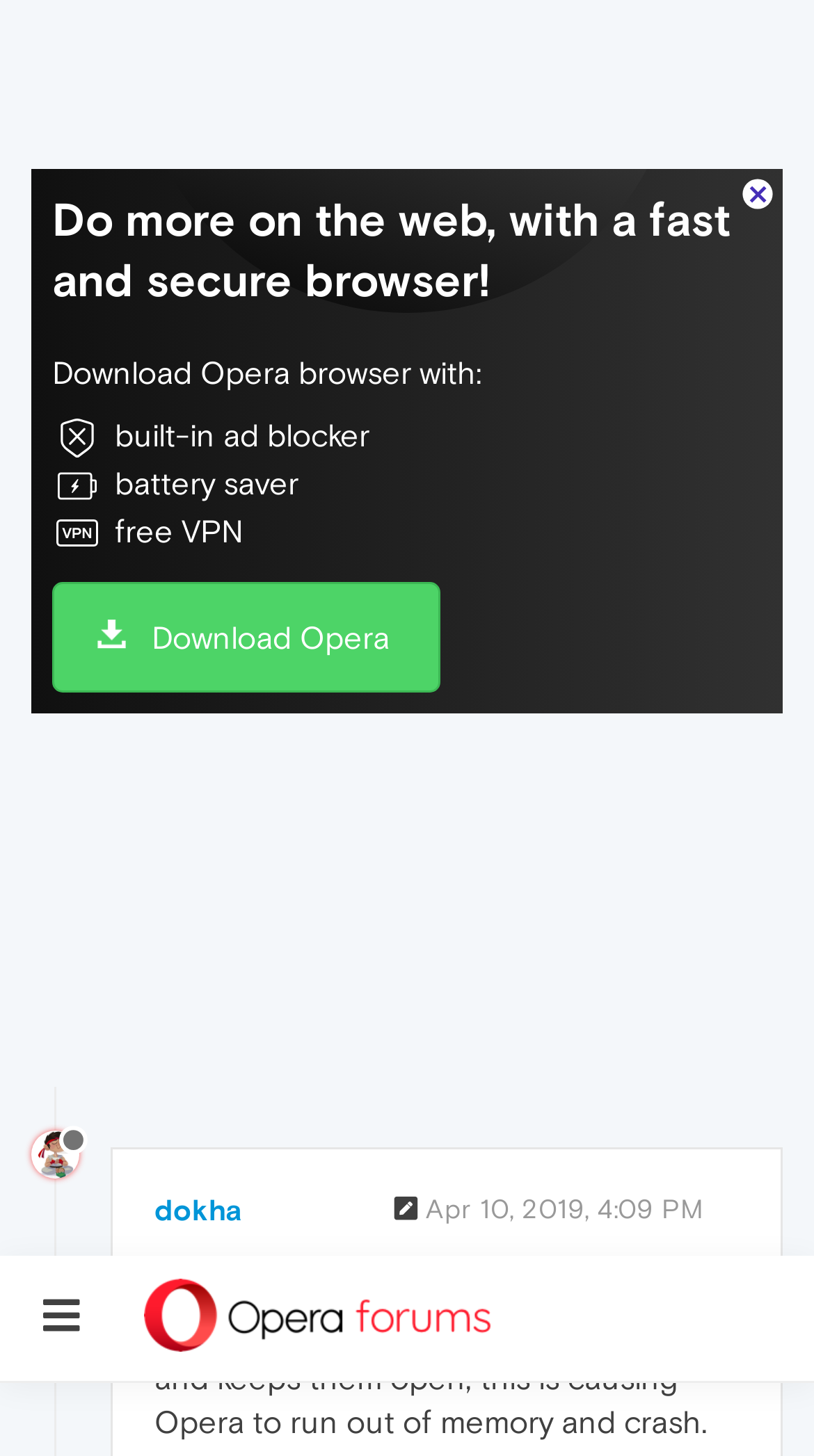Please identify the bounding box coordinates for the region that you need to click to follow this instruction: "Click the reply button".

[0.703, 0.222, 0.962, 0.262]